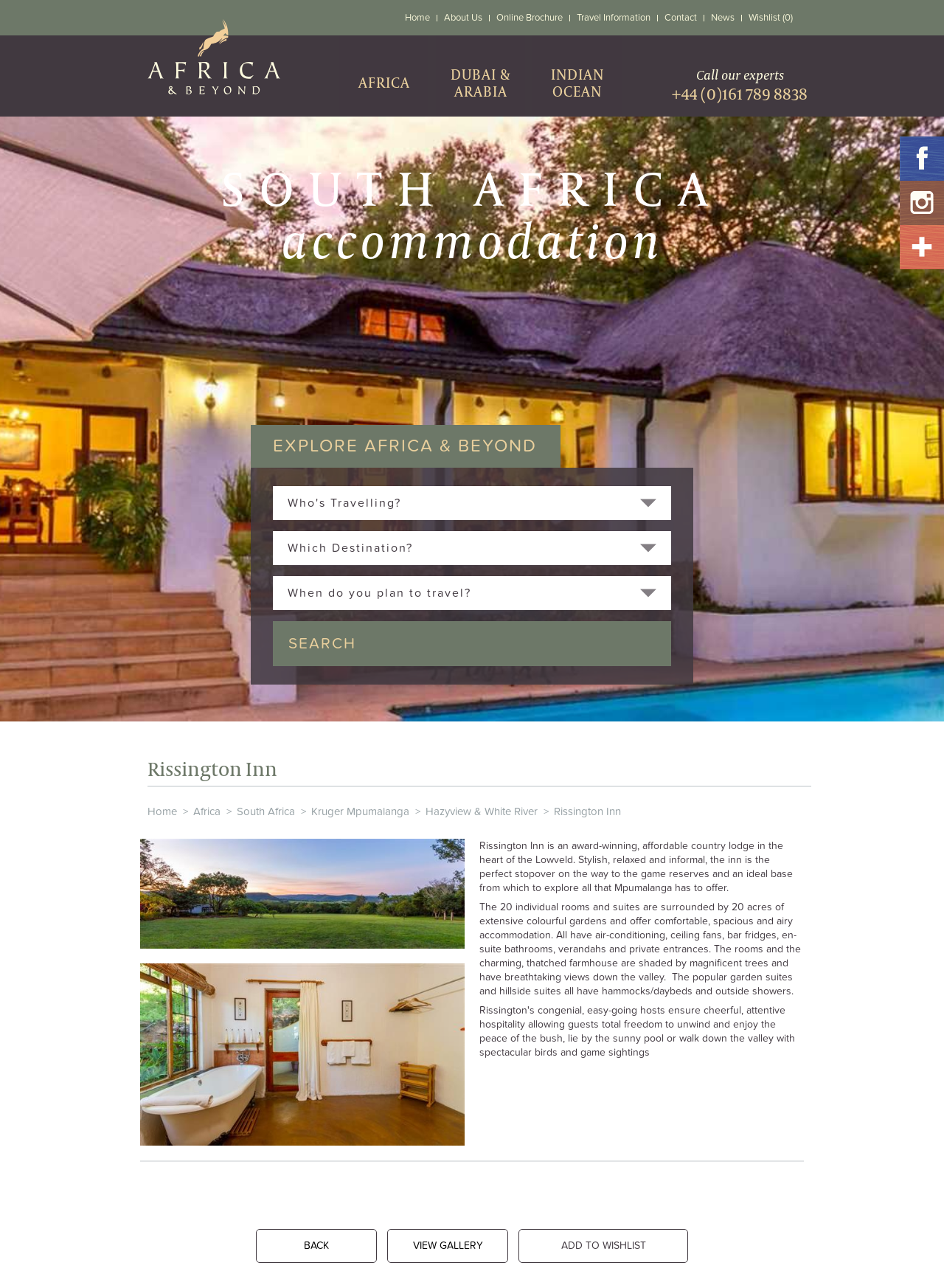Find and indicate the bounding box coordinates of the region you should select to follow the given instruction: "Search for accommodations".

[0.289, 0.482, 0.711, 0.517]